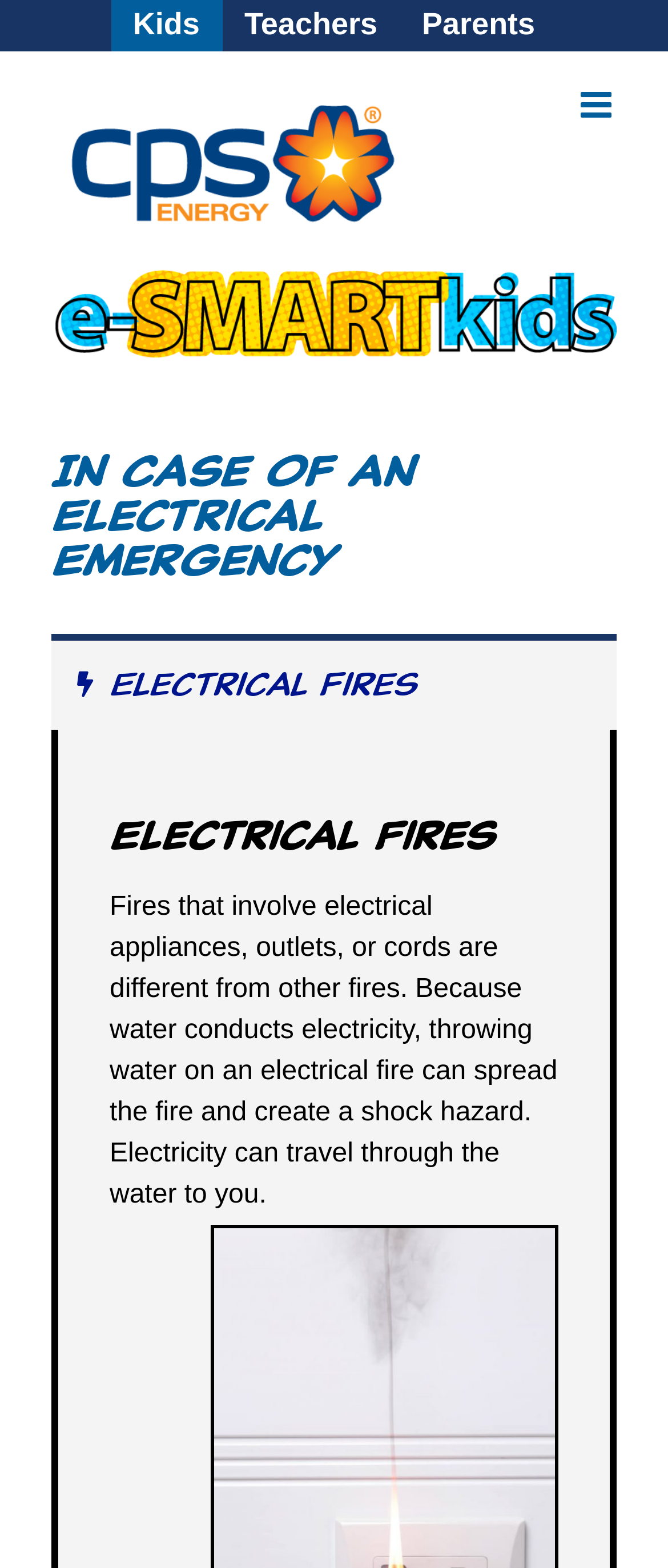Please examine the image and answer the question with a detailed explanation:
What type of emergency is discussed on this webpage?

Based on the webpage's content, specifically the heading 'In Case of an Electrical Emergency' and the subheading 'Electrical Fires', it is clear that the webpage is discussing electrical emergencies.